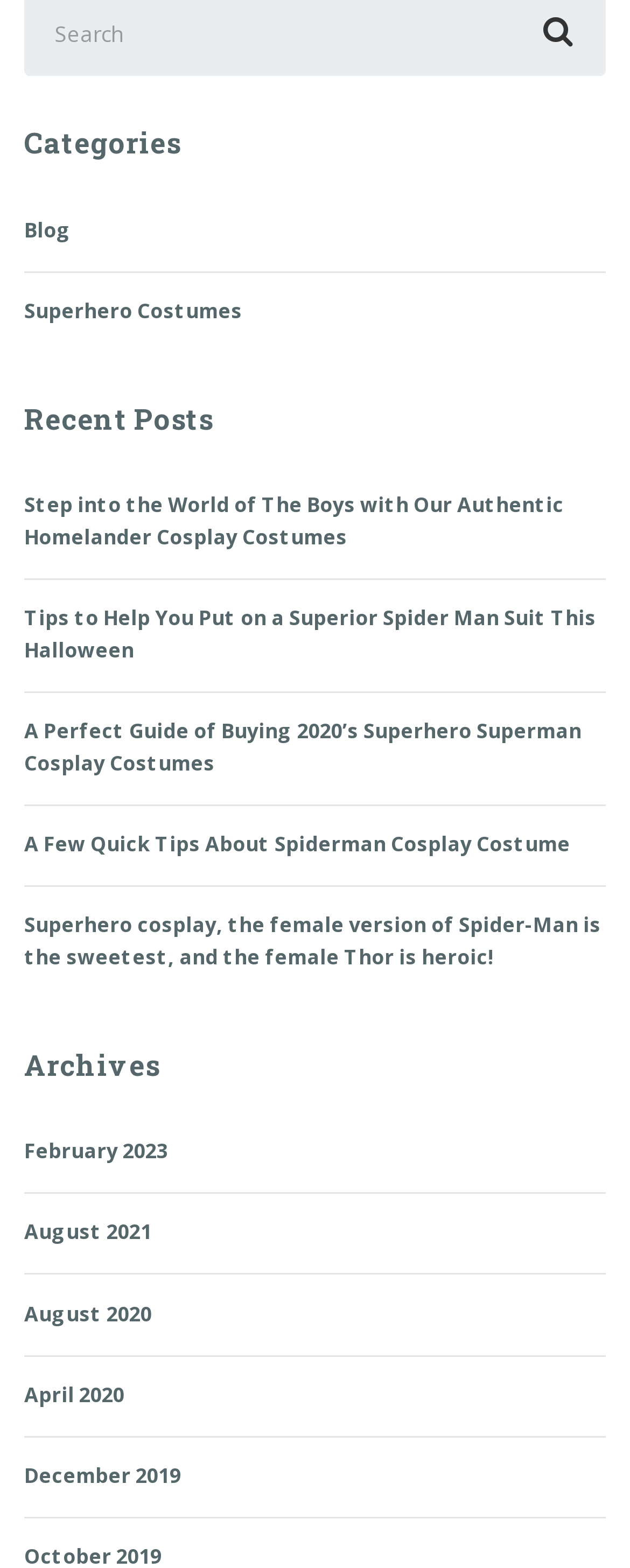Respond with a single word or phrase to the following question:
How many recent posts are listed?

5